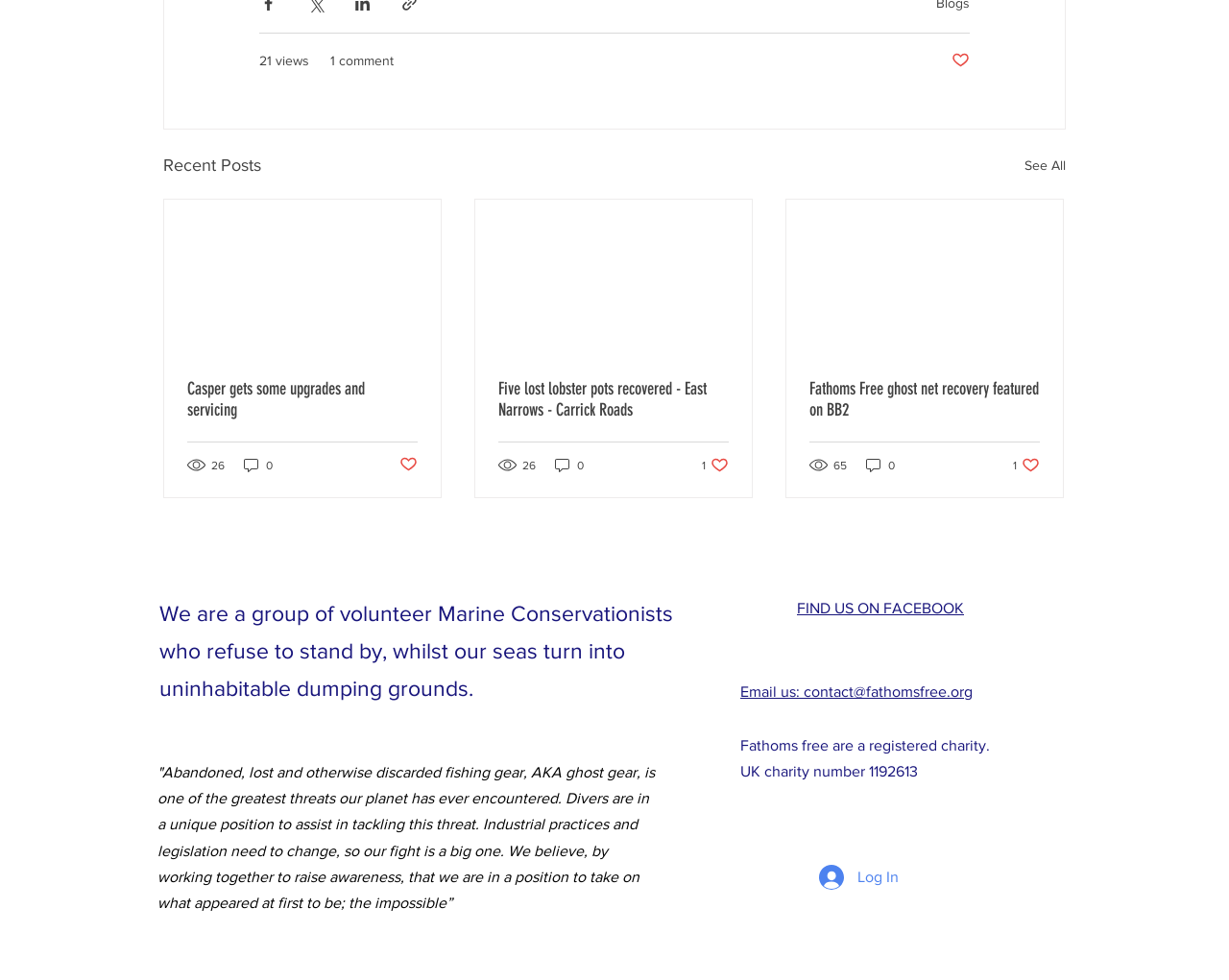Find the bounding box coordinates of the element's region that should be clicked in order to follow the given instruction: "Find us on Facebook". The coordinates should consist of four float numbers between 0 and 1, i.e., [left, top, right, bottom].

[0.648, 0.612, 0.784, 0.628]